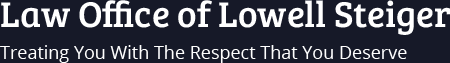Look at the image and answer the question in detail:
What is the primary color of the background?

The dark background is mentioned in the caption, which contrasts with the white text to enhance visibility and make the firm's name and message stand out.